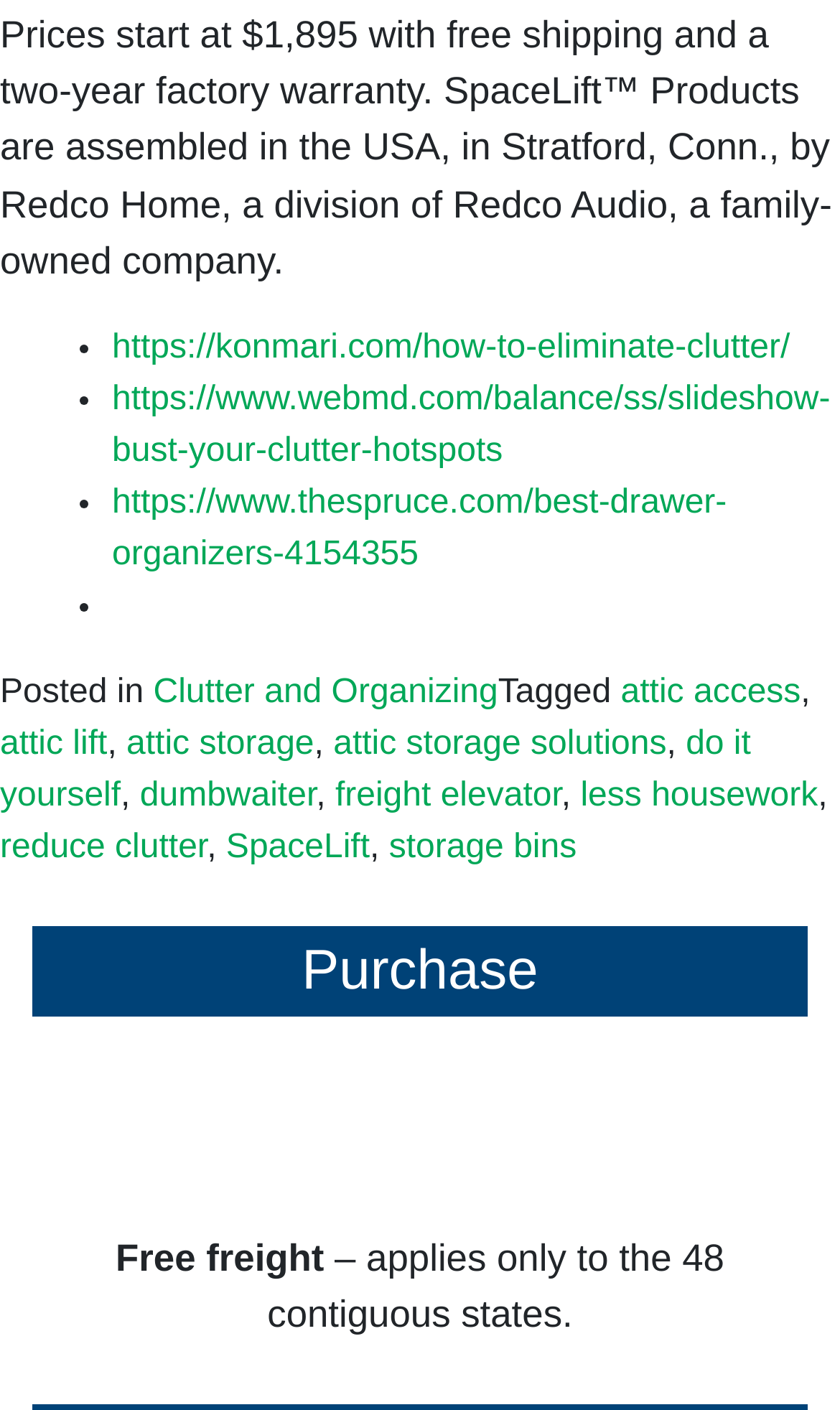Please predict the bounding box coordinates of the element's region where a click is necessary to complete the following instruction: "Check the details about free freight". The coordinates should be represented by four float numbers between 0 and 1, i.e., [left, top, right, bottom].

[0.138, 0.877, 0.386, 0.907]